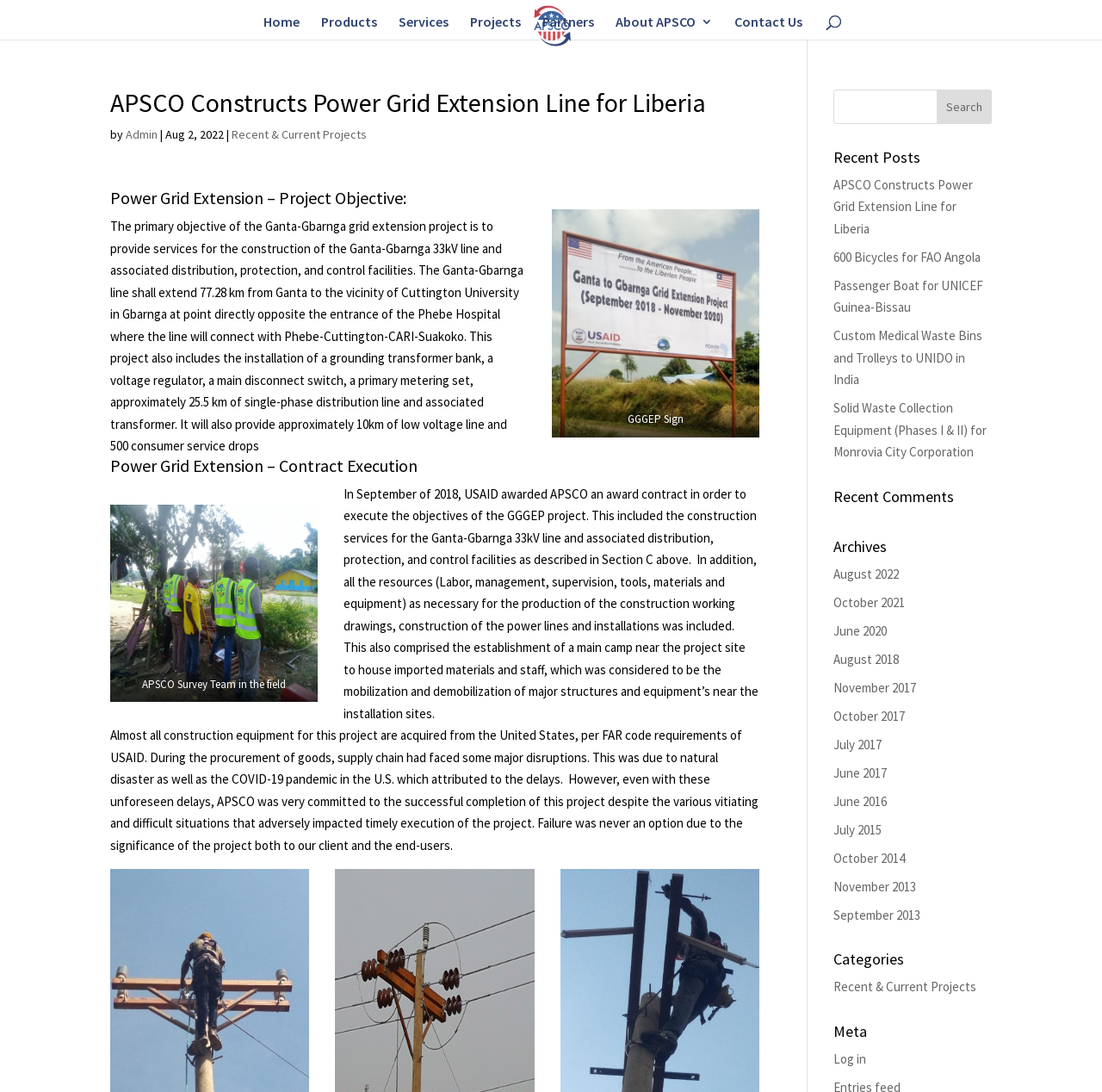Determine the coordinates of the bounding box for the clickable area needed to execute this instruction: "Click the 'Contact Us' link".

[0.666, 0.014, 0.728, 0.036]